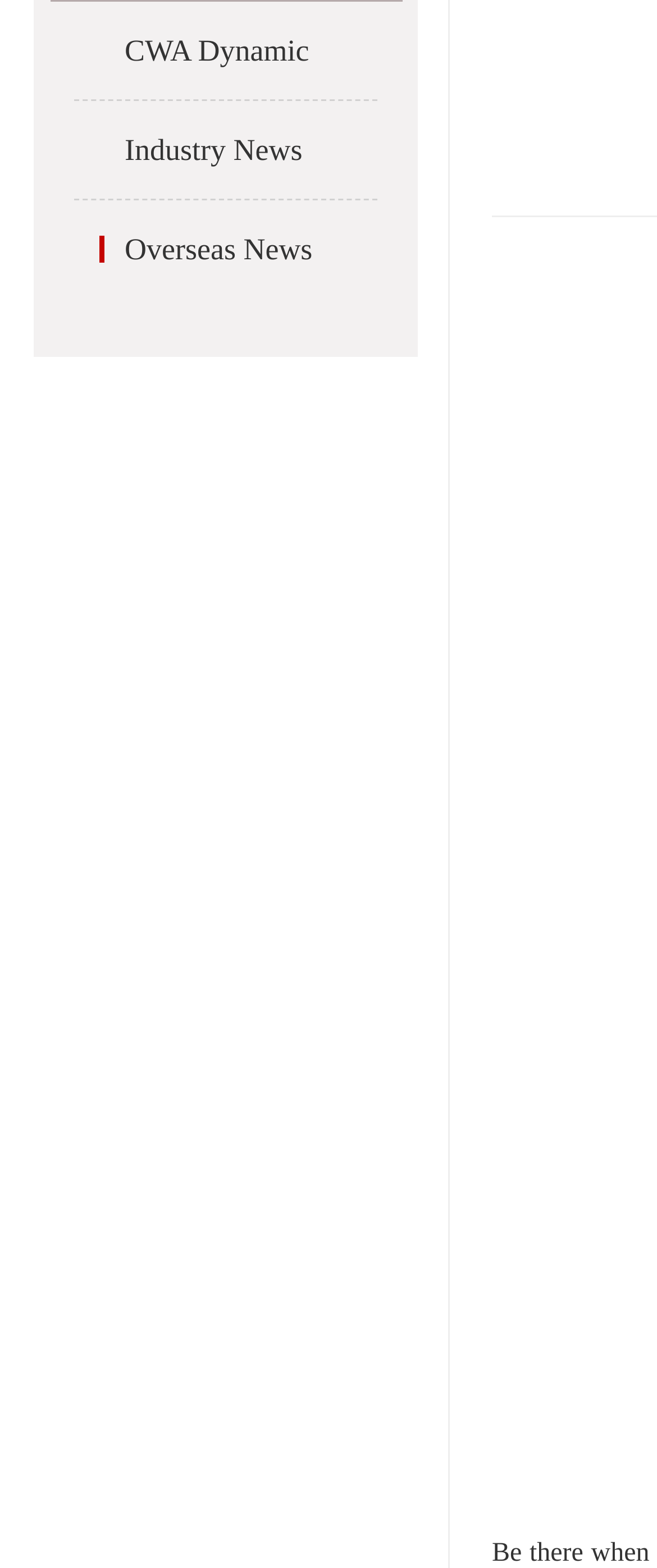Using the element description Industry News, predict the bounding box coordinates for the UI element. Provide the coordinates in (top-left x, top-left y, bottom-right x, bottom-right y) format with values ranging from 0 to 1.

[0.151, 0.085, 0.46, 0.106]